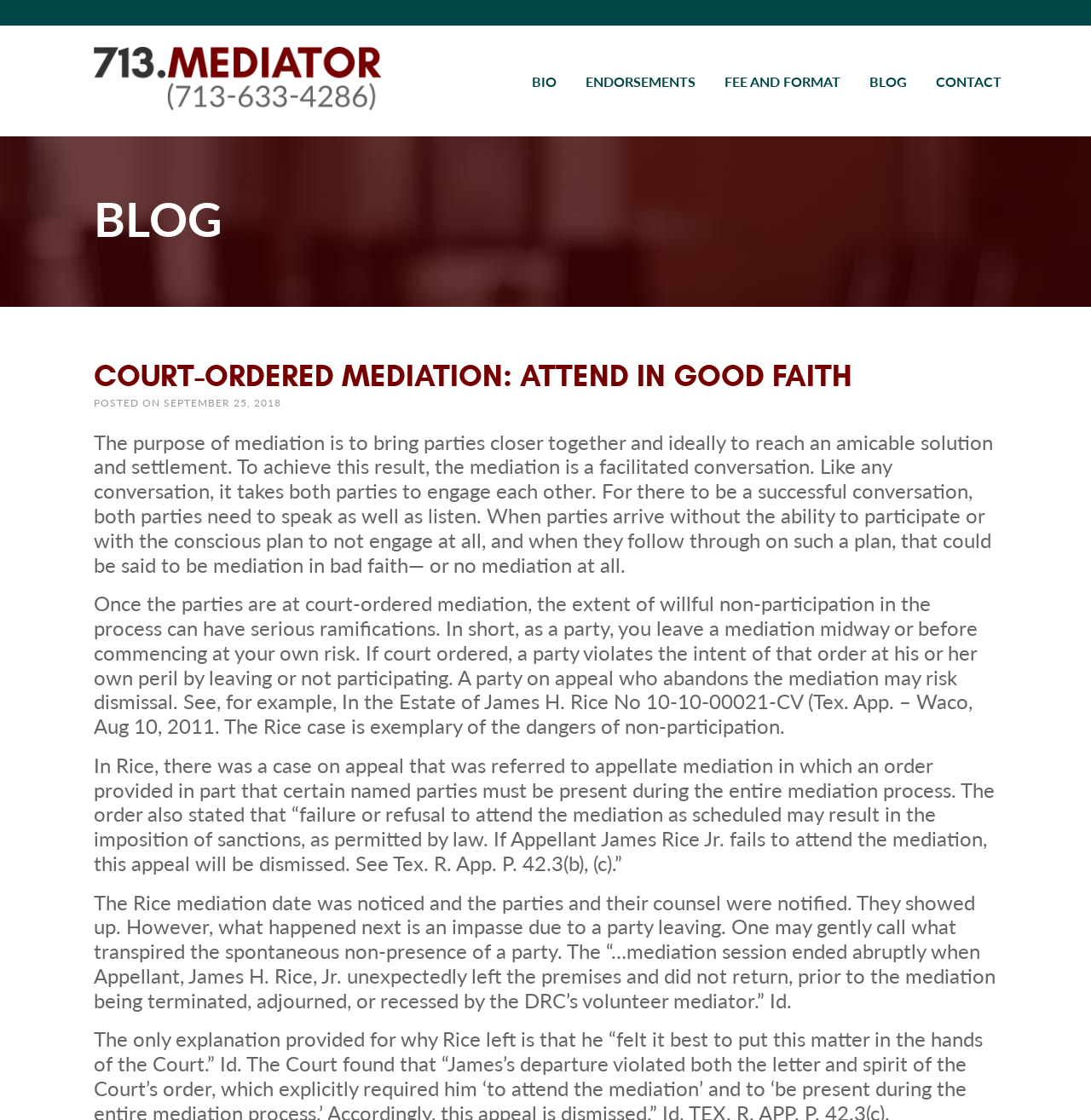For the given element description Fee and Format, determine the bounding box coordinates of the UI element. The coordinates should follow the format (top-left x, top-left y, bottom-right x, bottom-right y) and be within the range of 0 to 1.

[0.652, 0.056, 0.782, 0.09]